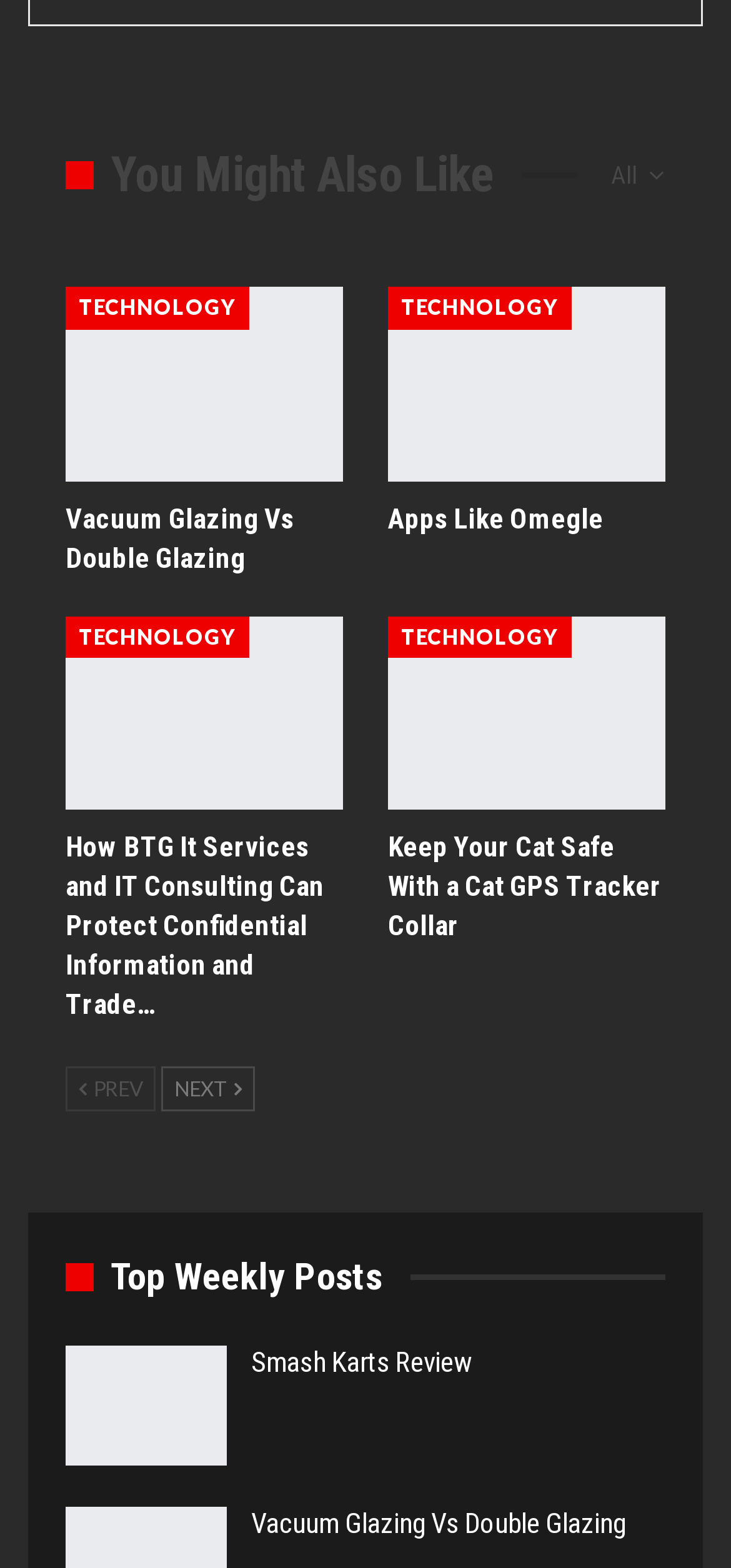Show the bounding box coordinates for the HTML element described as: "Vacuum Glazing Vs Double Glazing".

[0.09, 0.32, 0.403, 0.367]